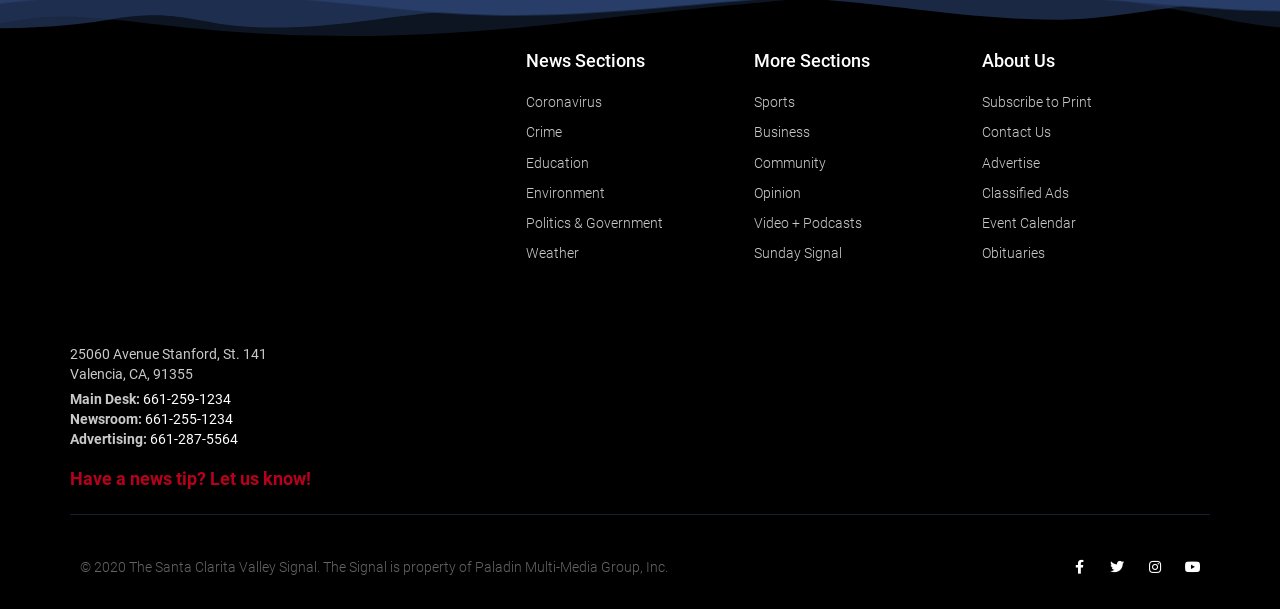Provide the bounding box coordinates in the format (top-left x, top-left y, bottom-right x, bottom-right y). All values are floating point numbers between 0 and 1. Determine the bounding box coordinate of the UI element described as: Video + Podcasts

[0.589, 0.346, 0.767, 0.388]